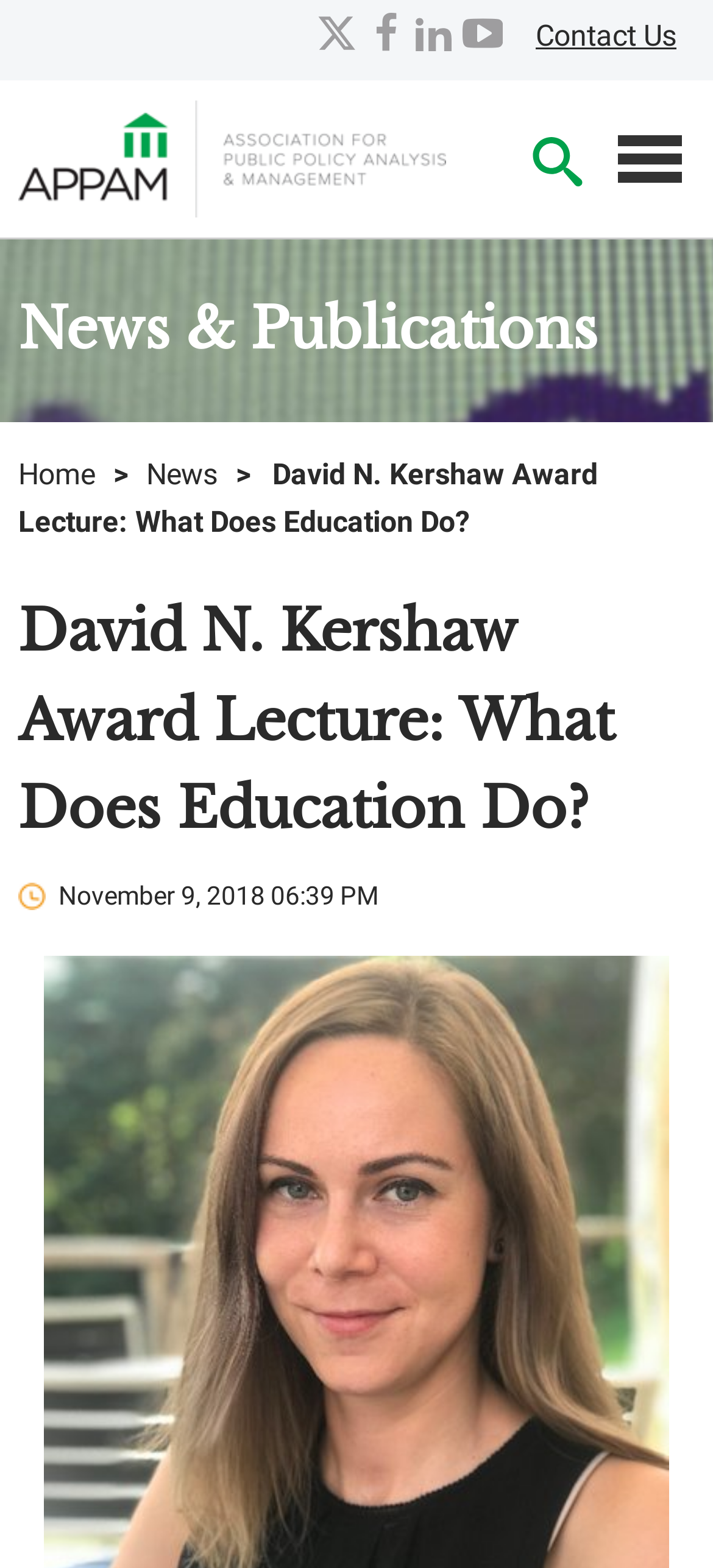Extract the bounding box of the UI element described as: "youtube".

[0.648, 0.008, 0.705, 0.038]